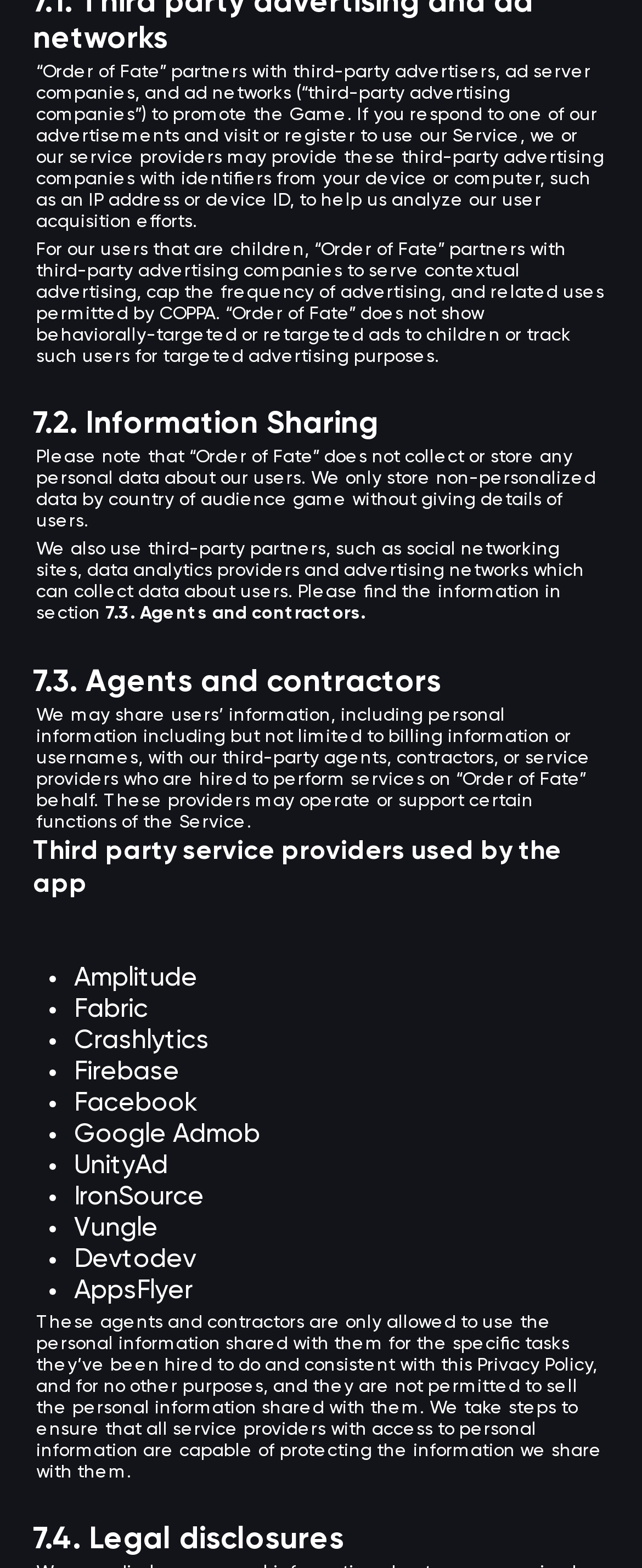Please specify the bounding box coordinates of the clickable region necessary for completing the following instruction: "Visit Amplitude". The coordinates must consist of four float numbers between 0 and 1, i.e., [left, top, right, bottom].

[0.115, 0.616, 0.308, 0.633]